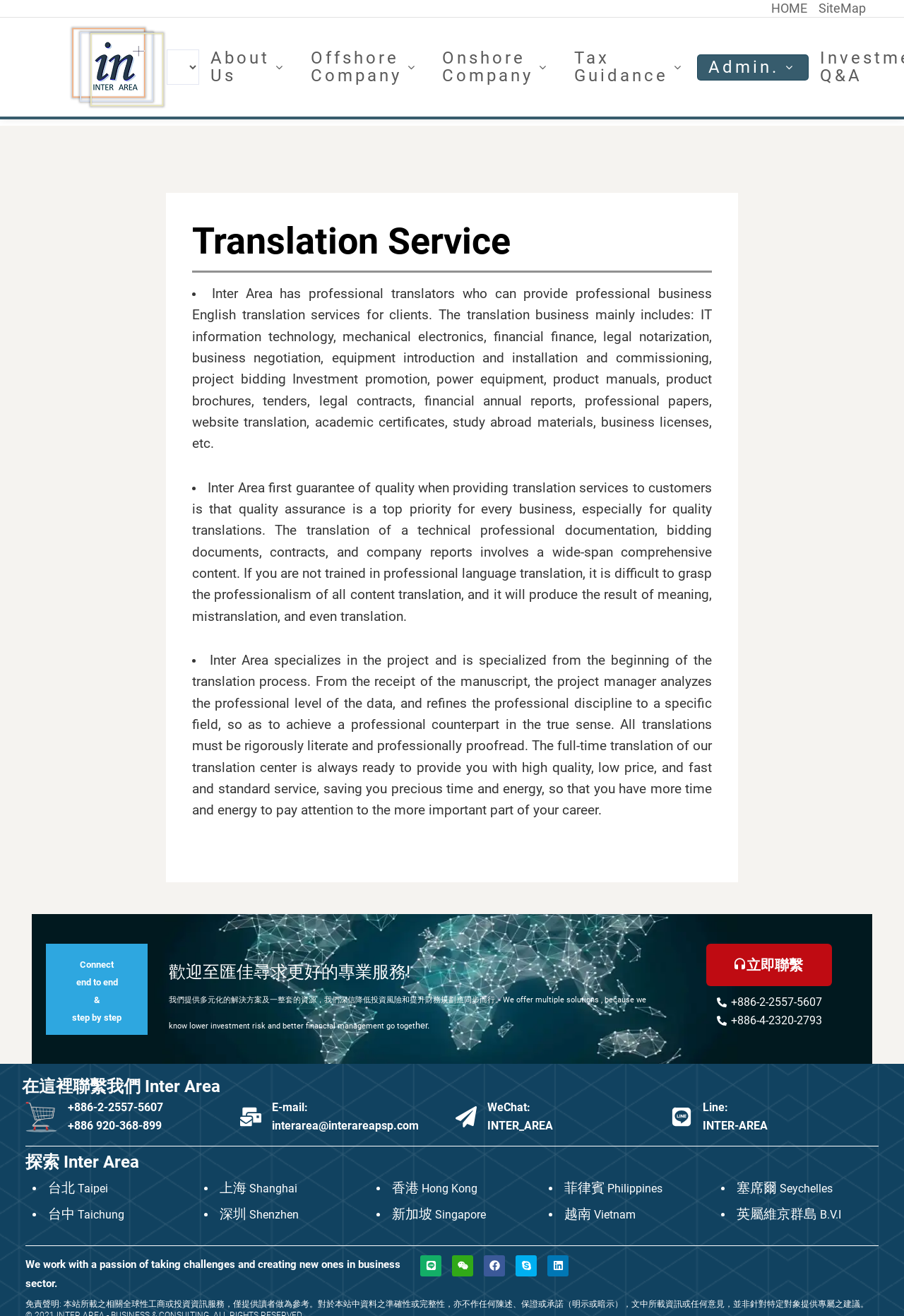Please identify the bounding box coordinates of the clickable element to fulfill the following instruction: "Select About Us dropdown". The coordinates should be four float numbers between 0 and 1, i.e., [left, top, right, bottom].

[0.22, 0.034, 0.331, 0.068]